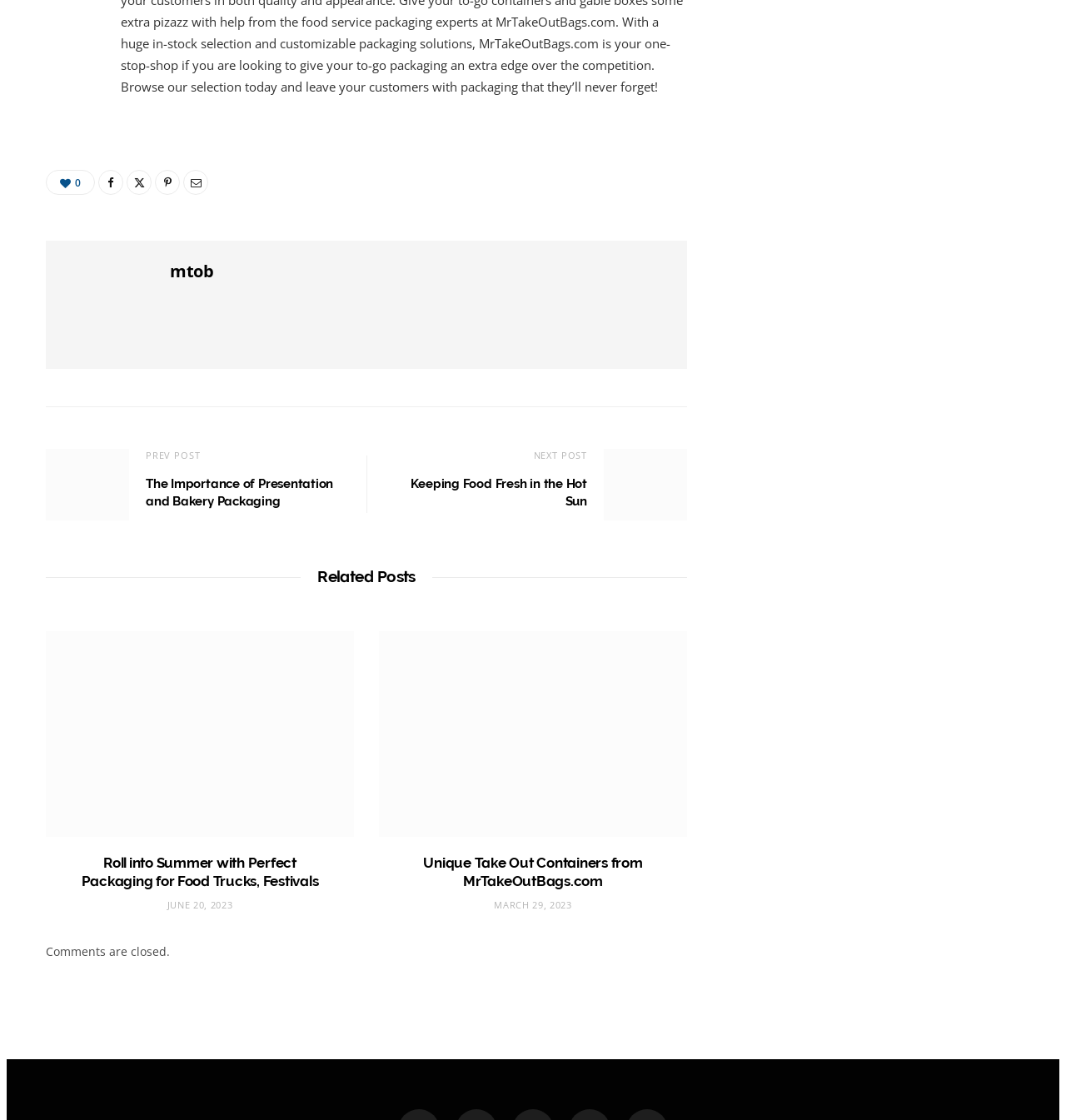Provide a brief response in the form of a single word or phrase:
What is the topic of the current post?

Bakery Packaging